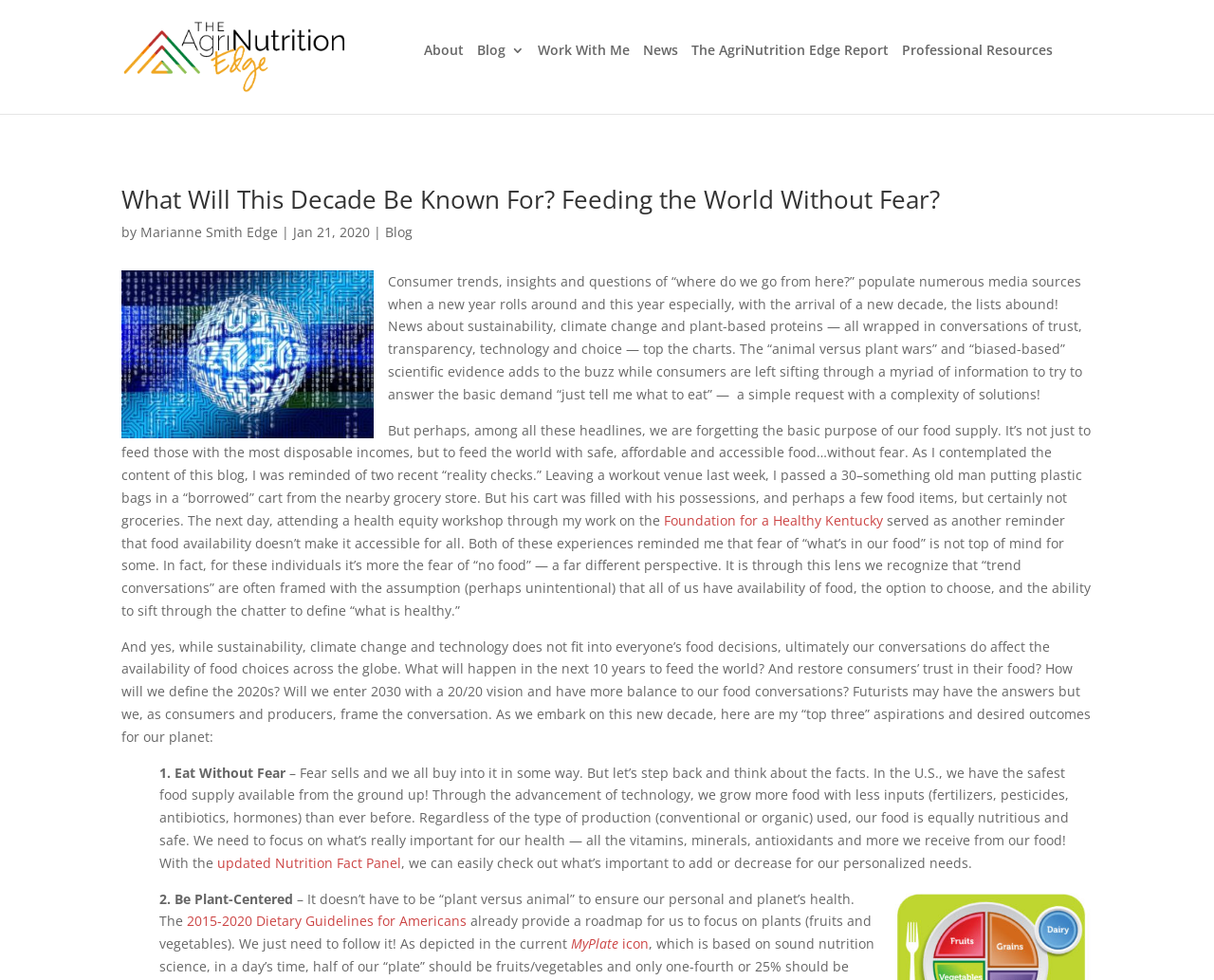Extract the bounding box coordinates of the UI element described by: "Blog". The coordinates should include four float numbers ranging from 0 to 1, e.g., [left, top, right, bottom].

[0.317, 0.227, 0.34, 0.246]